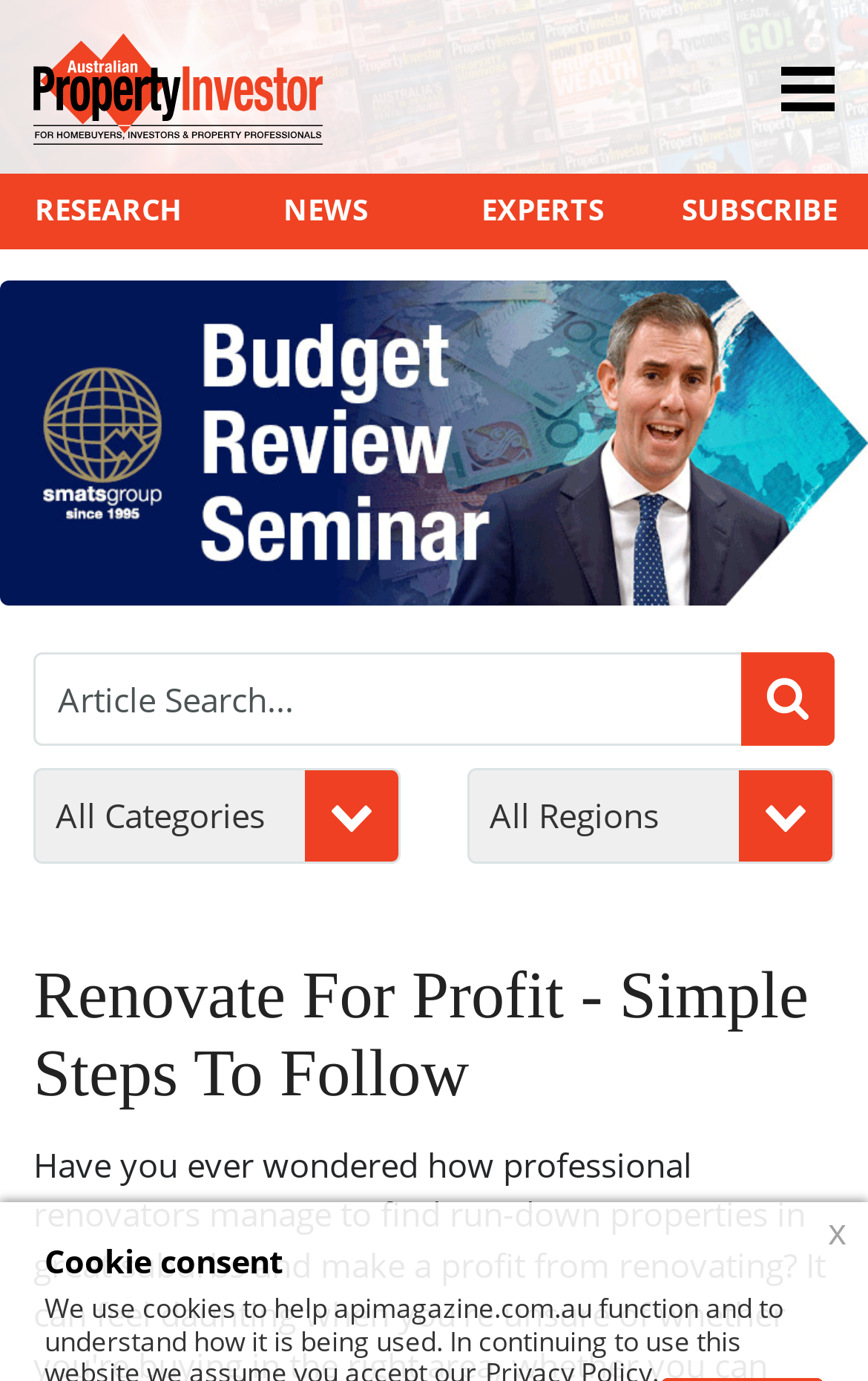From the webpage screenshot, predict the bounding box of the UI element that matches this description: "name="tag" placeholder="Article Search..."".

[0.038, 0.472, 0.962, 0.54]